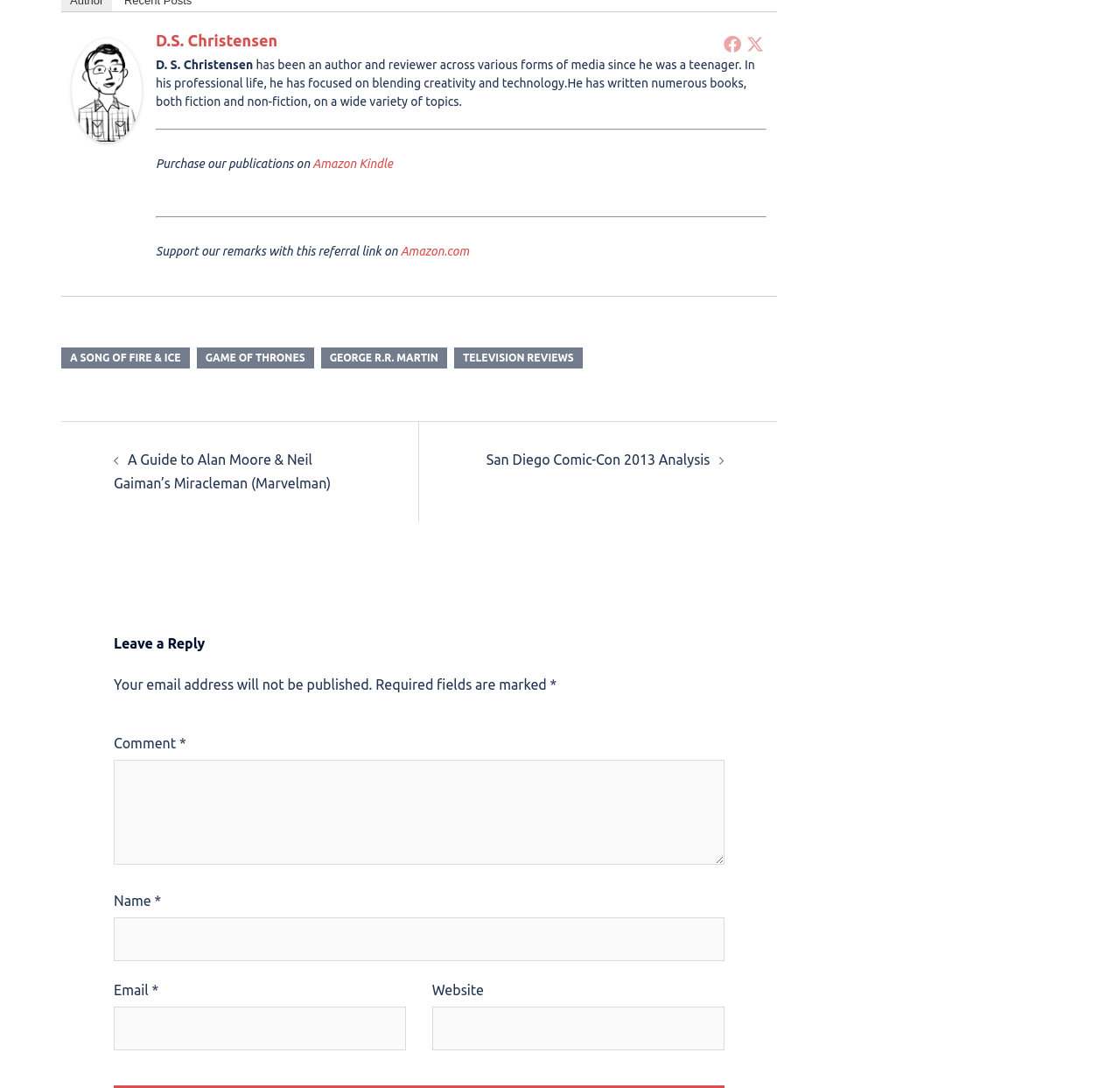What information will not be published when leaving a reply?
Please answer the question with a detailed response using the information from the screenshot.

The text 'Your email address will not be published.' is present above the comment form, indicating that the email address entered in the form will not be published.